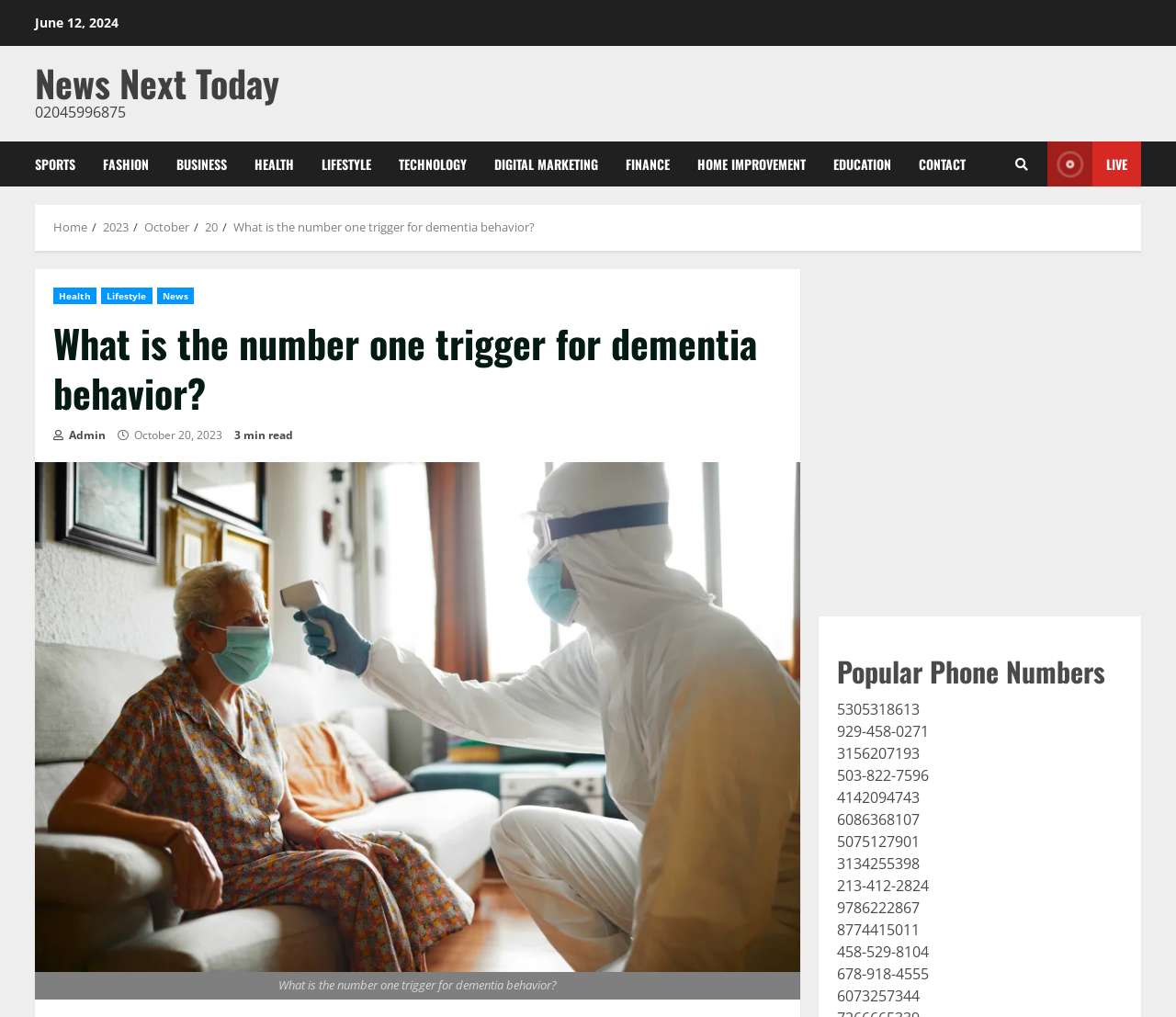Can you give a detailed response to the following question using the information from the image? What is the date of the article?

The date of the article can be found in the breadcrumbs navigation section, where it is listed as 'October 20, 2023'. This date is also repeated in the static text 'October 20, 2023' located below the header.